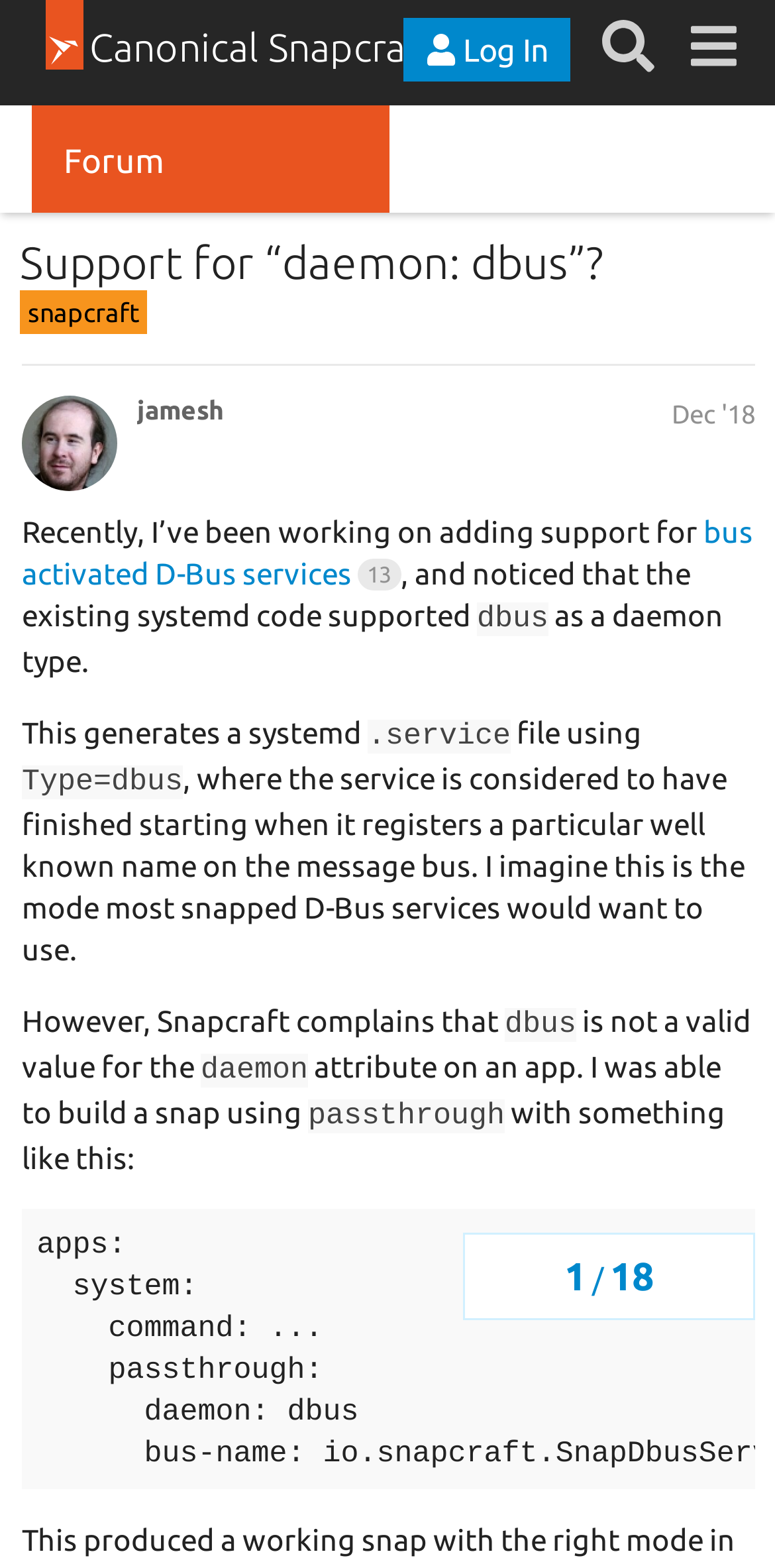Give a succinct answer to this question in a single word or phrase: 
How many replies are there in the topic?

1